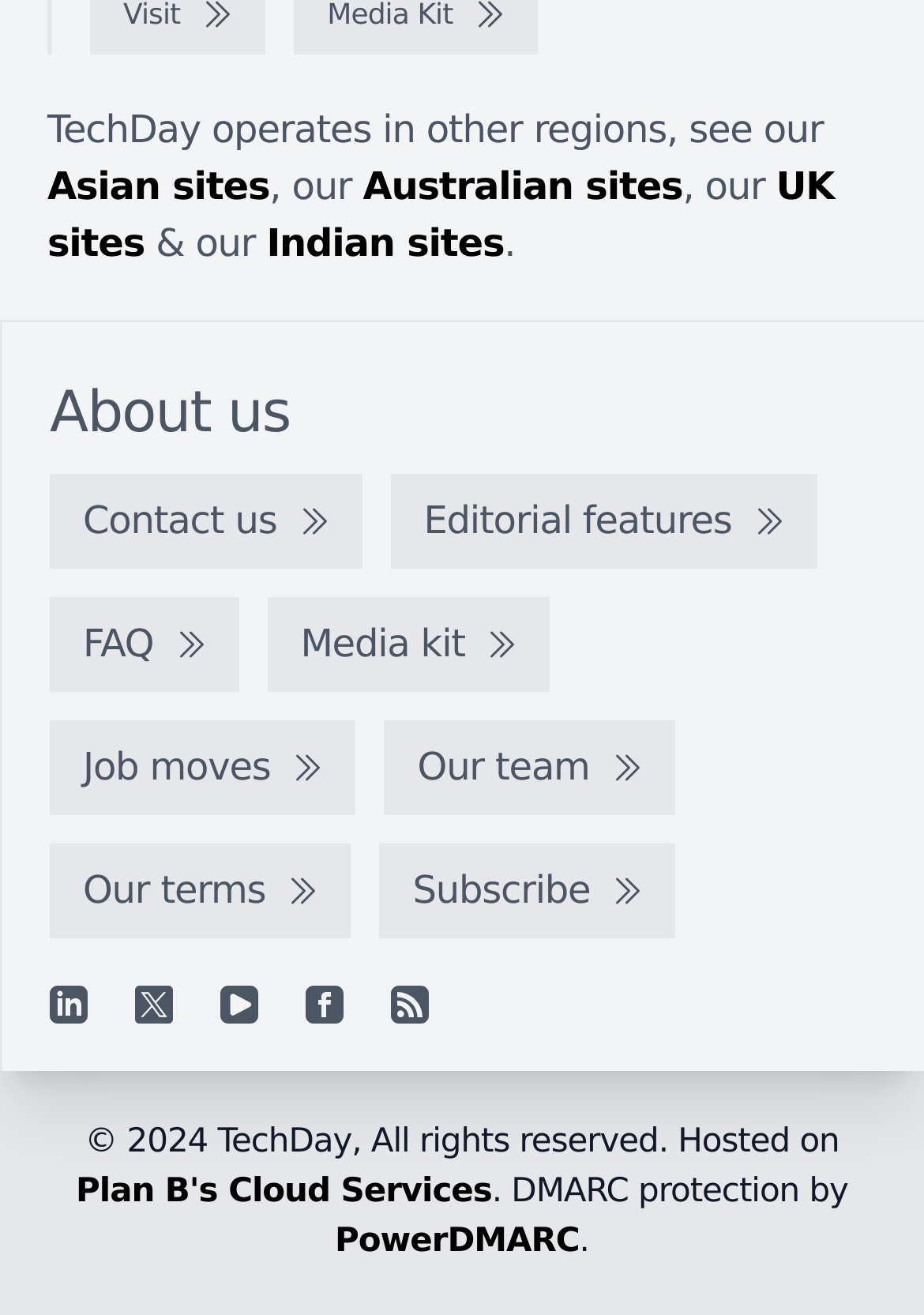Determine the bounding box coordinates of the section to be clicked to follow the instruction: "Follow TechDay on LinkedIn". The coordinates should be given as four float numbers between 0 and 1, formatted as [left, top, right, bottom].

[0.054, 0.75, 0.095, 0.779]